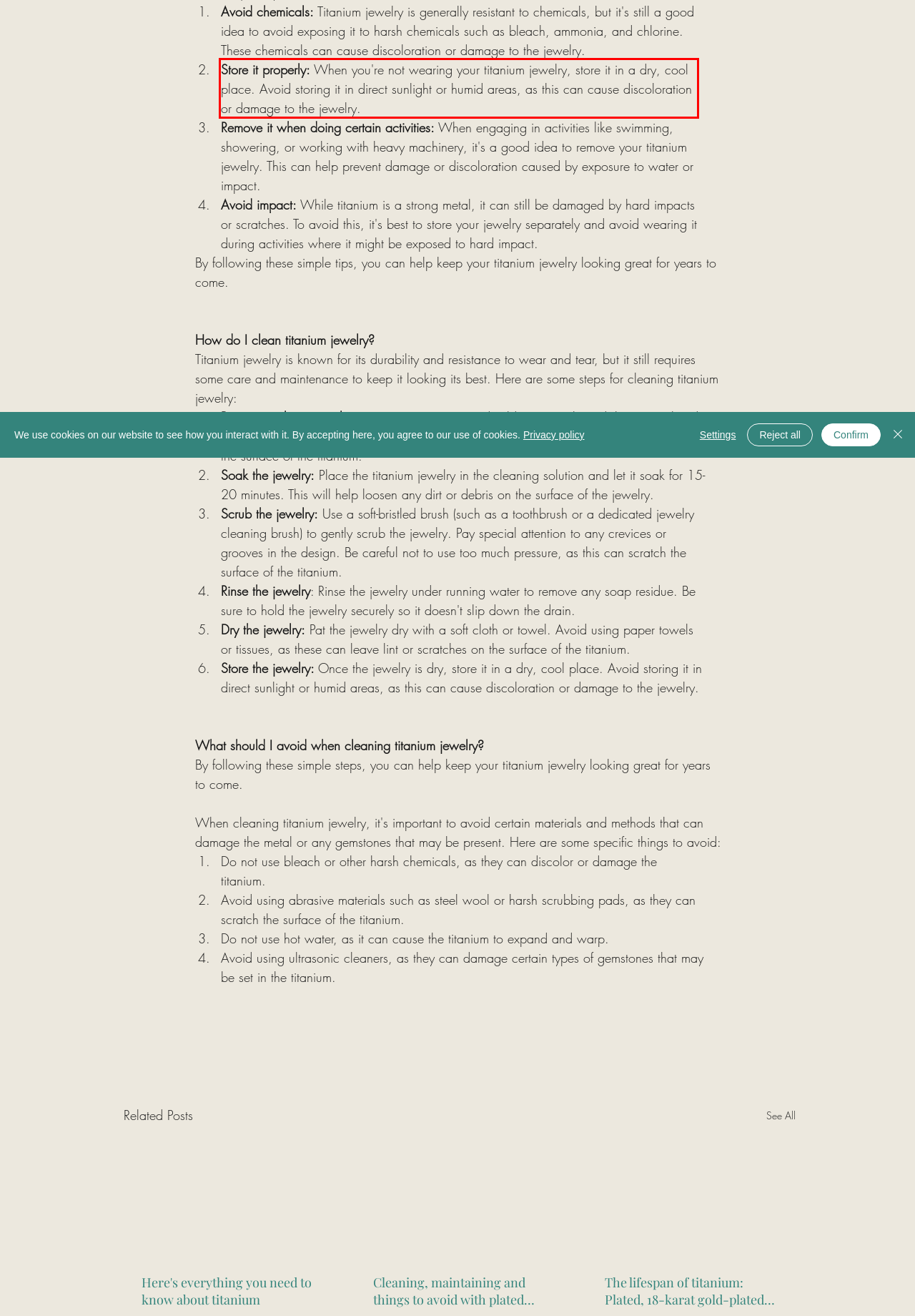View the screenshot of the webpage and identify the UI element surrounded by a red bounding box. Extract the text contained within this red bounding box.

Store it properly: When you're not wearing your titanium jewelry, store it in a dry, cool place. Avoid storing it in direct sunlight or humid areas, as this can cause discoloration or damage to the jewelry.